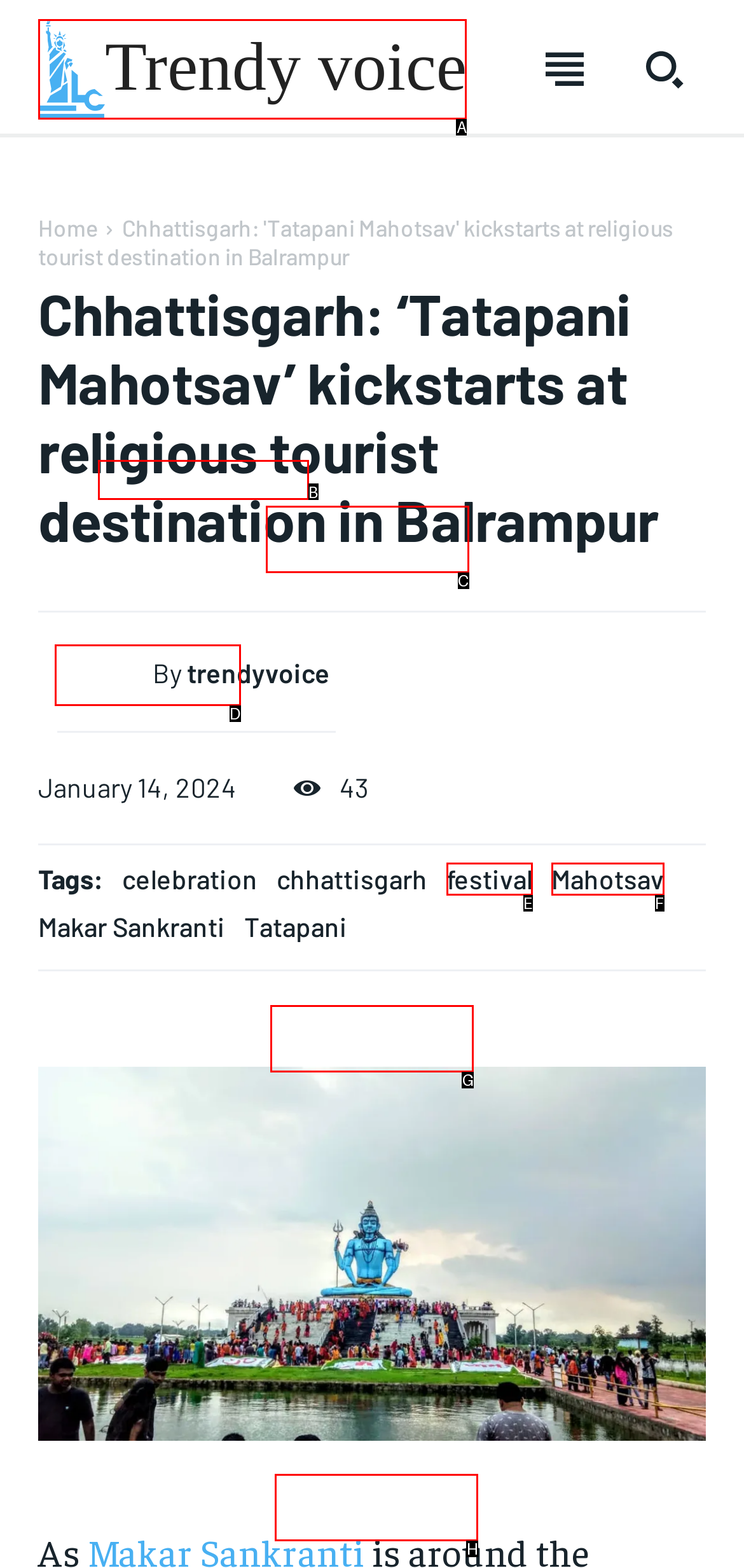Based on the description Trendy voice, identify the most suitable HTML element from the options. Provide your answer as the corresponding letter.

A